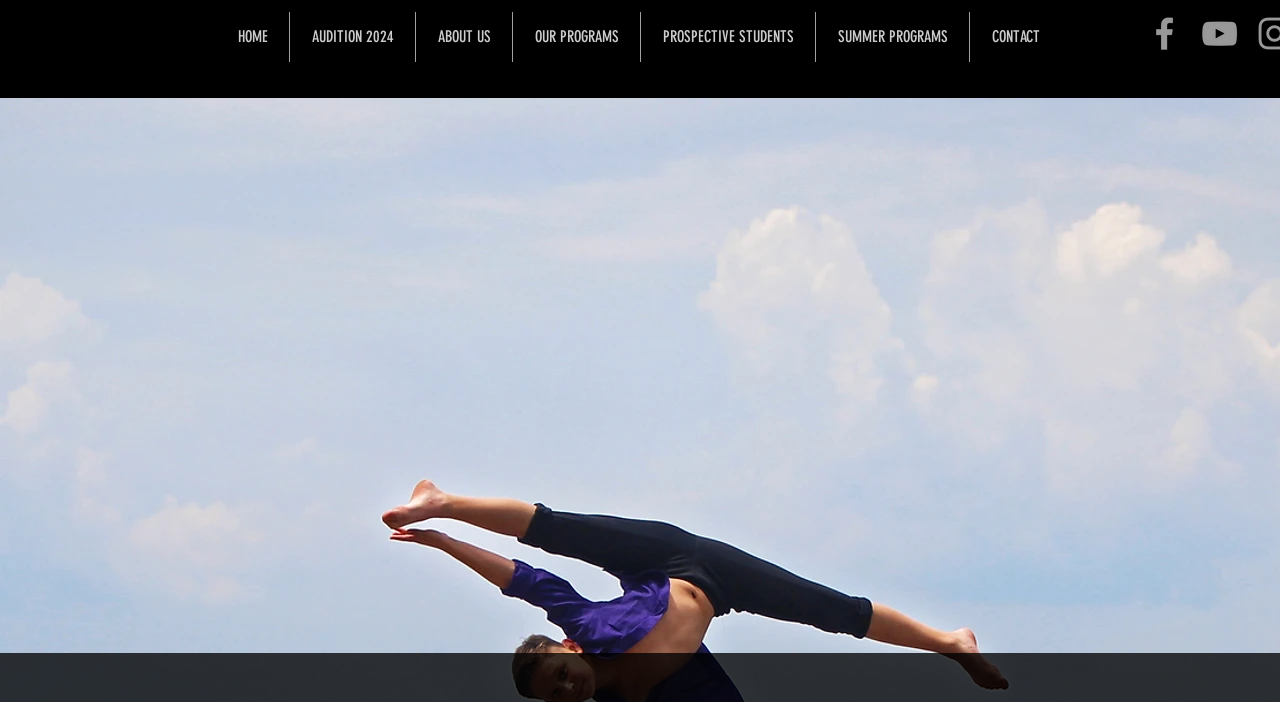Determine the bounding box for the UI element that matches this description: "aria-label="Grey YouTube Icon"".

[0.936, 0.017, 0.97, 0.078]